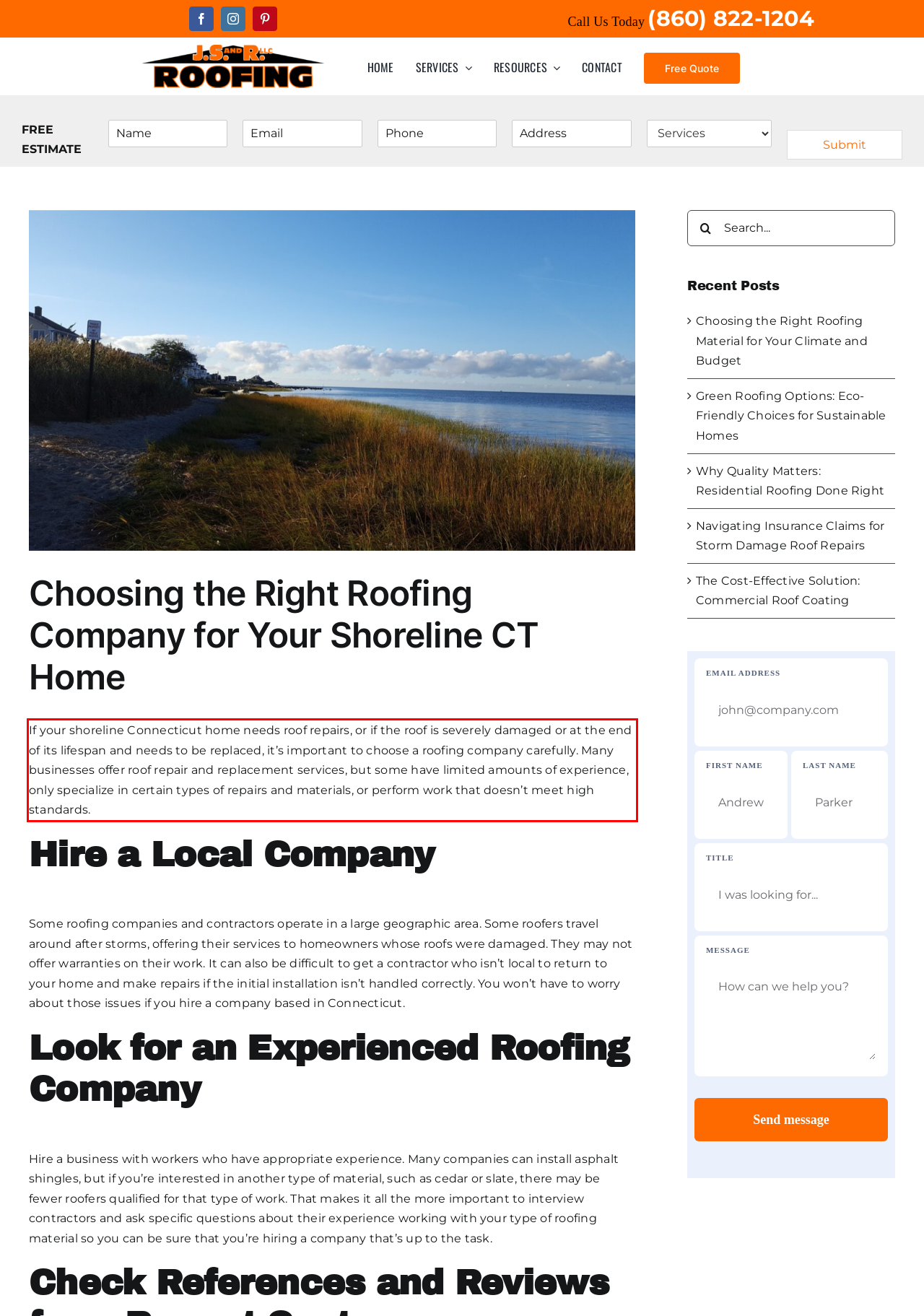With the given screenshot of a webpage, locate the red rectangle bounding box and extract the text content using OCR.

If your shoreline Connecticut home needs roof repairs, or if the roof is severely damaged or at the end of its lifespan and needs to be replaced, it’s important to choose a roofing company carefully. Many businesses offer roof repair and replacement services, but some have limited amounts of experience, only specialize in certain types of repairs and materials, or perform work that doesn’t meet high standards.